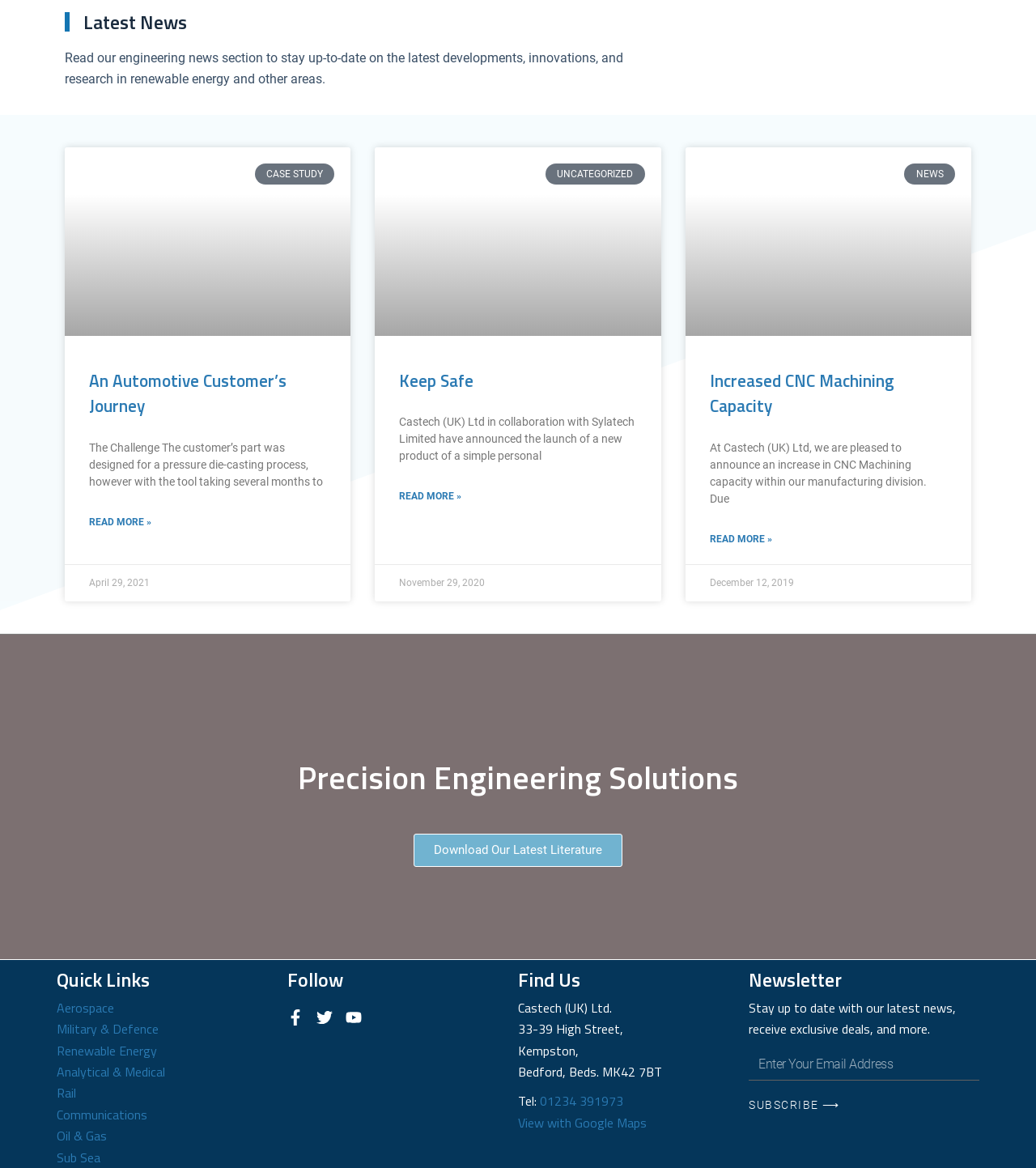What is the location of Castech (UK) Ltd?
Answer the question with a thorough and detailed explanation.

The location of Castech (UK) Ltd can be found in the 'Find Us' section, which provides the address as 33-39 High Street, Kempston, Bedford, Beds. MK42 7BT.